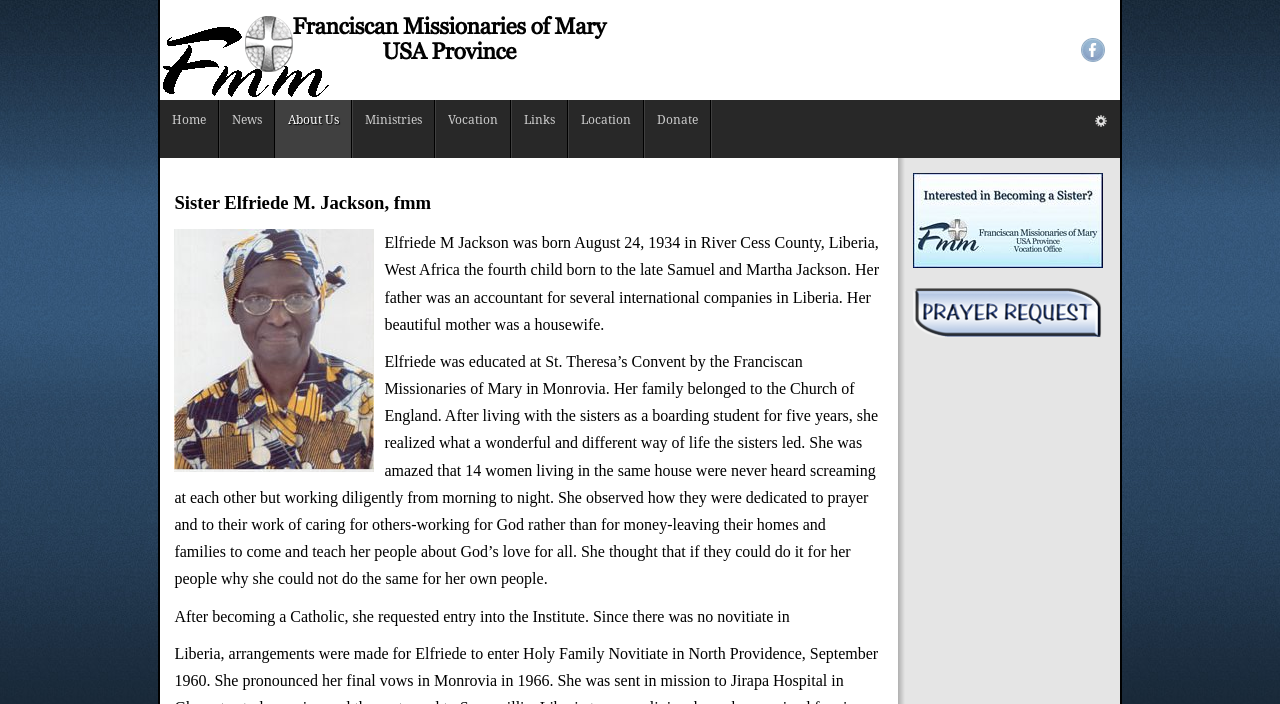Create a detailed narrative describing the layout and content of the webpage.

The webpage is about the Franciscan Missionaries of Mary USA Providence Website, specifically featuring Sister Elfriede M. Jackson, fmm. At the top, there is a prominent link "The World Needs Missionaries" accompanied by an image, taking up a significant portion of the top section. 

On the top-right corner, there are social media links, including Facebook. Below the prominent link, there is a navigation menu with links to various sections of the website, including Home, News, About Us, Ministries, Vocation, Links, Location, and Donate. These links are arranged horizontally and take up a significant portion of the top section.

In the main content area, there is a section dedicated to Sister Elfriede M. Jackson, fmm, featuring her image and a brief biography. The biography is divided into three paragraphs, describing her early life, education, and her decision to become a Catholic and join the Institute. 

On the right side of the page, there are two prominent links, "Vocation" and "Prayer Request", each accompanied by an image. These links appear to be calls to action, encouraging visitors to explore these aspects of the Franciscan Missionaries of Mary.